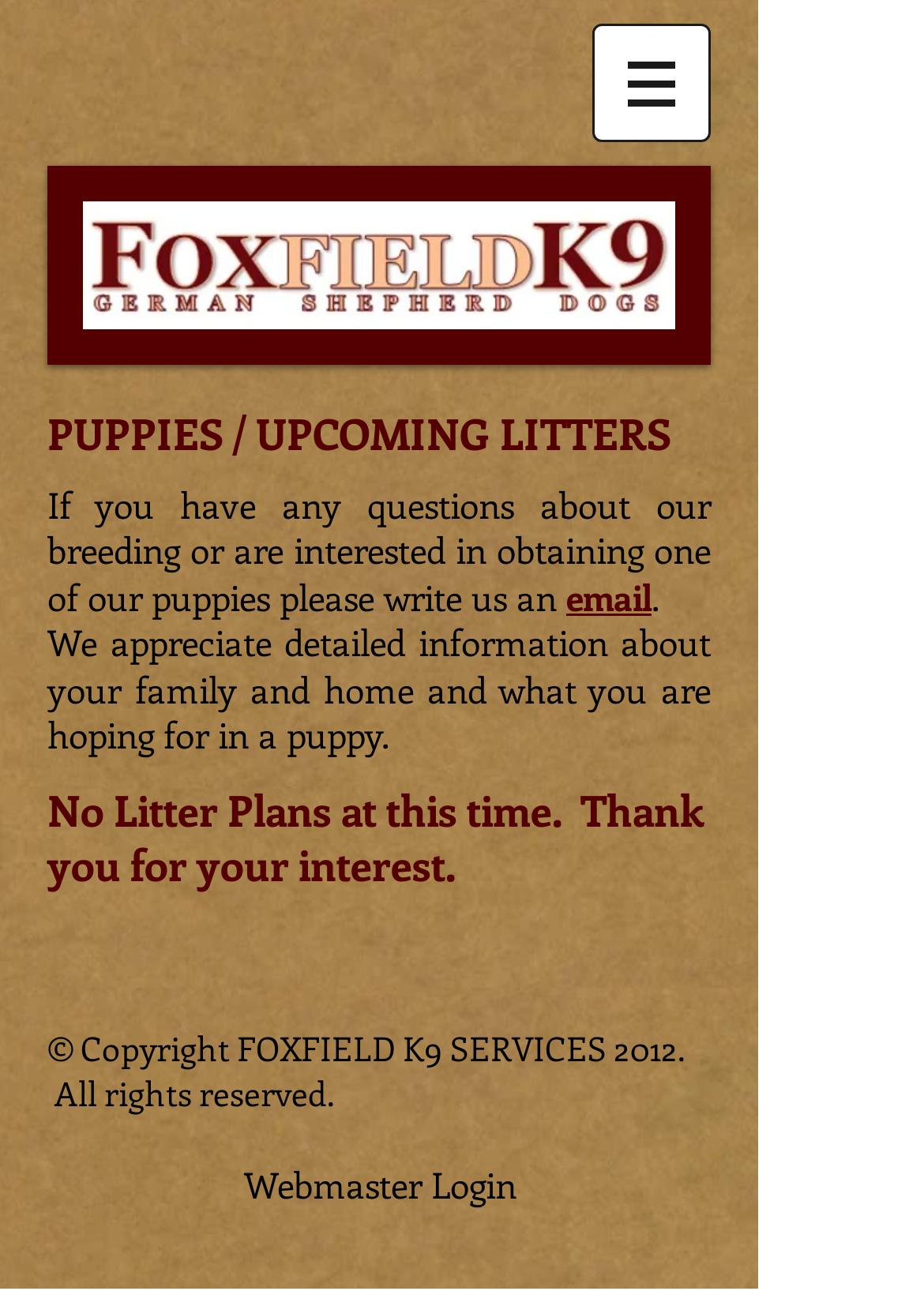Articulate a complete and detailed caption of the webpage elements.

The webpage is about puppies and upcoming litters. At the top, there is a navigation menu labeled "Site" with a button that has a popup menu, accompanied by a small image. 

Below the navigation menu, the main content area is divided into two sections. The first section has a heading that reads "PUPPIES / UPCOMING LITTERS" in a prominent font. Below the heading, there is a message stating that there are no litter plans at the moment, and the breeder thanks the visitor for their interest. 

Following this message, there is a paragraph of text that invites visitors to contact the breeder with questions about their breeding or to express interest in obtaining a puppy. The paragraph includes a link to send an email, which is positioned near the middle of the page. 

Another paragraph below provides more information about what the breeder would like to know from potential puppy owners, such as details about their family and home. 

At the very bottom of the page, there is a copyright notice stating that the content is owned by FOXFIELD K9 SERVICES, along with a link to a "Webmaster Login" page.